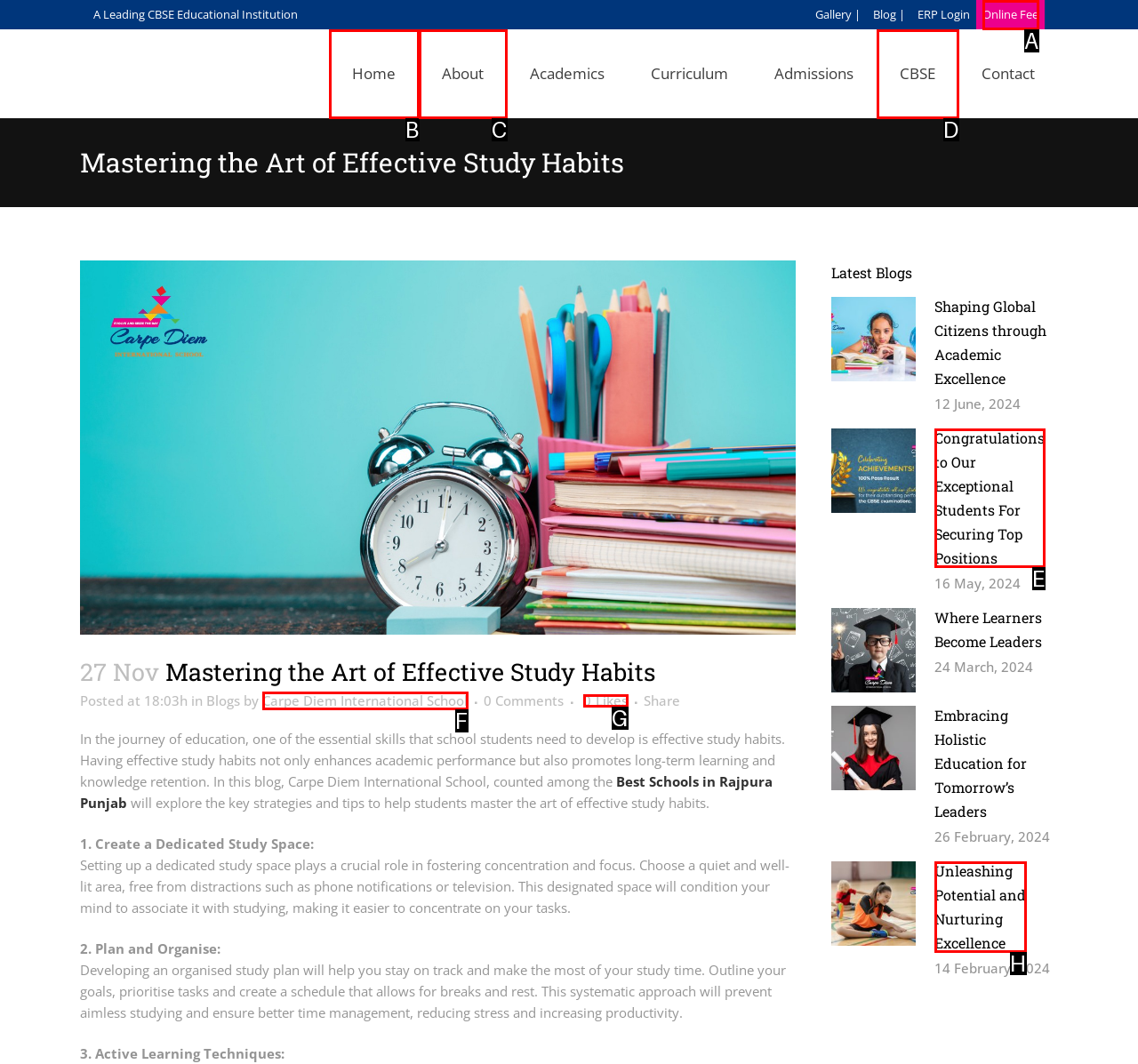Choose the option that matches the following description: 0 Likes
Answer with the letter of the correct option.

G